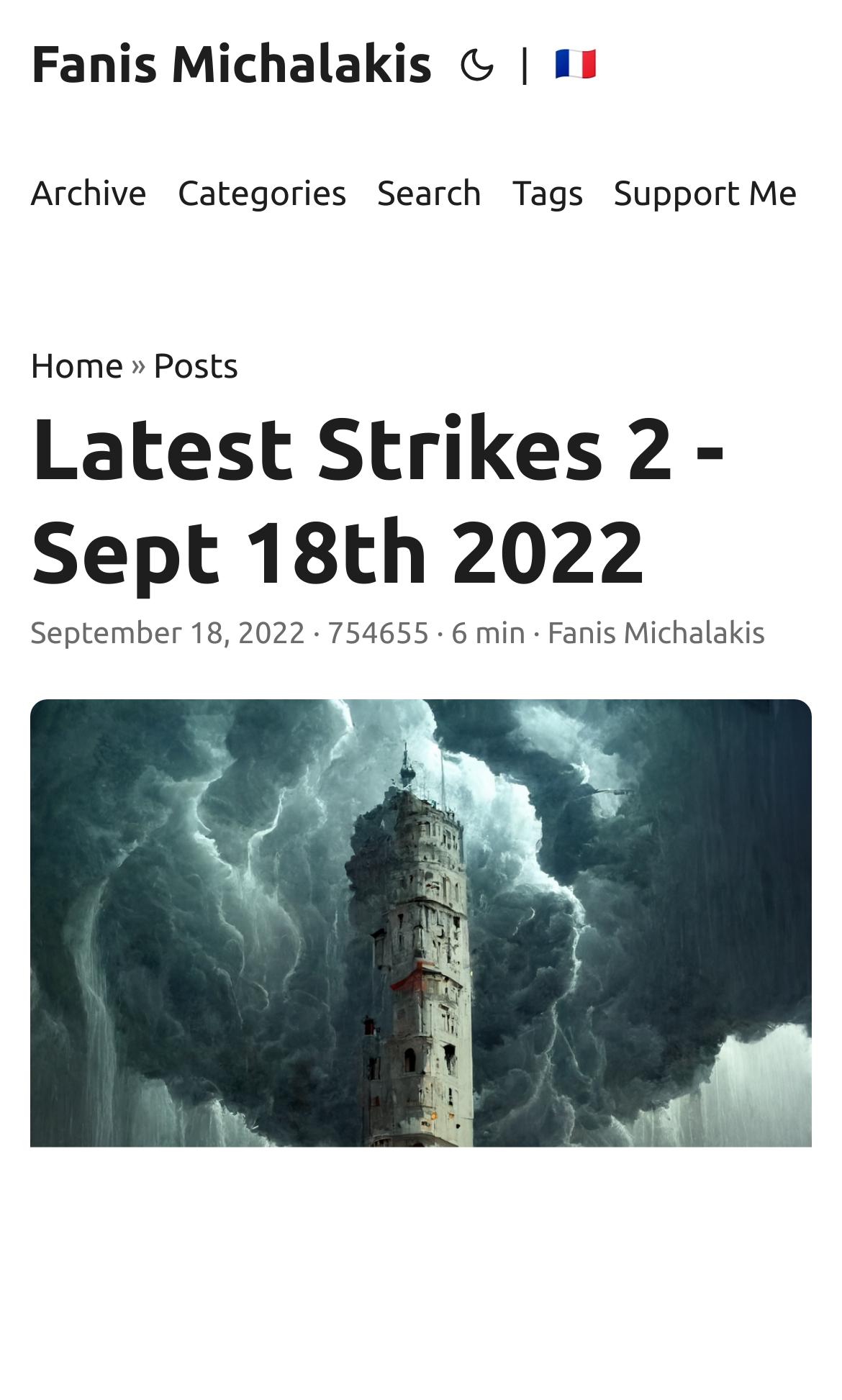Identify the bounding box coordinates of the region that needs to be clicked to carry out this instruction: "support the author". Provide these coordinates as four float numbers ranging from 0 to 1, i.e., [left, top, right, bottom].

[0.729, 0.092, 0.947, 0.185]